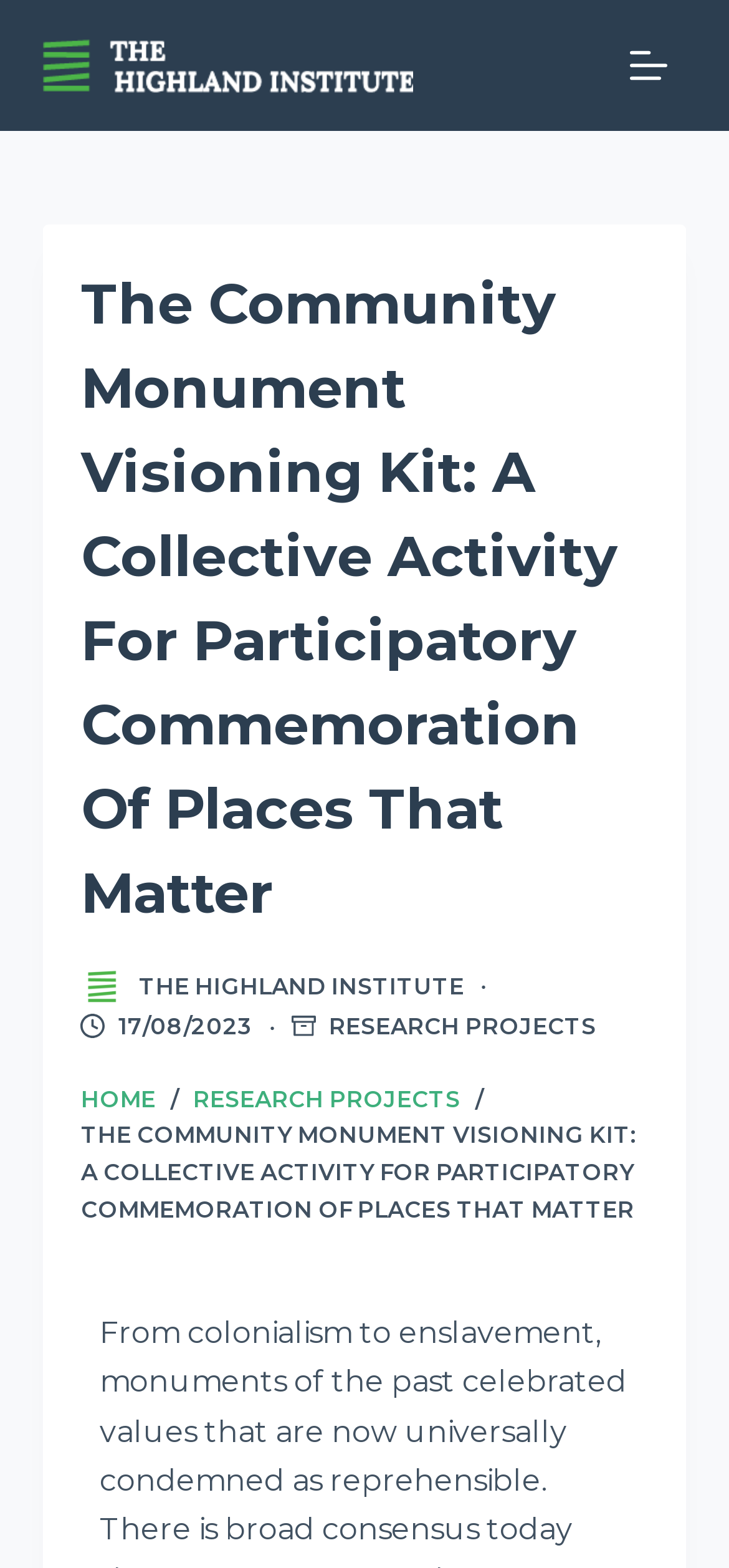How many images are there in the header section?
Using the image, provide a concise answer in one word or a short phrase.

4